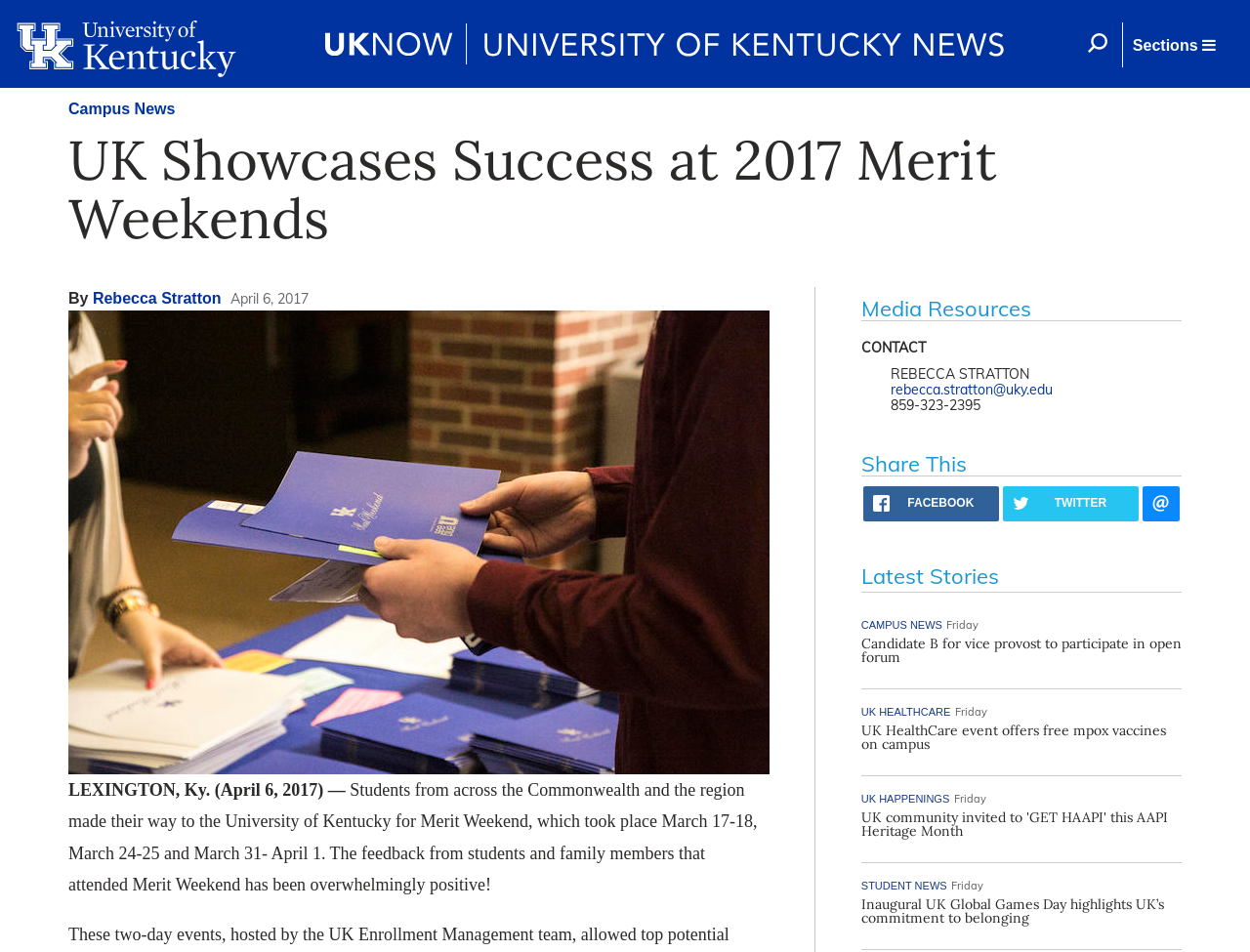Determine the bounding box coordinates for the clickable element to execute this instruction: "visit the about page". Provide the coordinates as four float numbers between 0 and 1, i.e., [left, top, right, bottom].

None